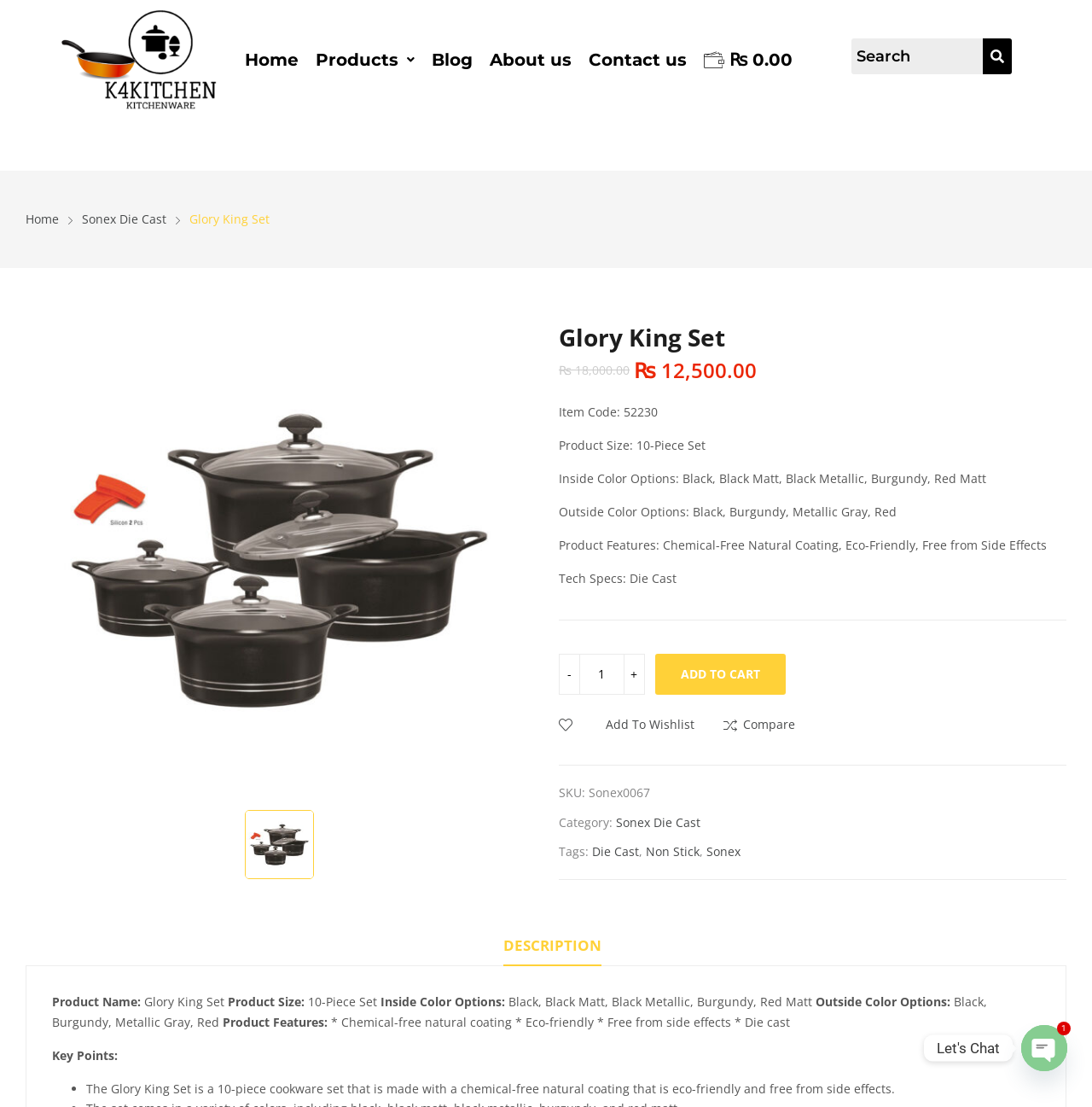Determine the bounding box coordinates of the clickable region to carry out the instruction: "Add to wishlist".

[0.512, 0.647, 0.636, 0.661]